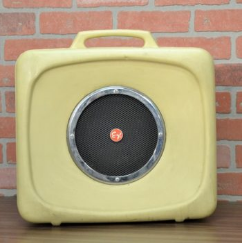Is the speaker in working condition?
Provide a well-explained and detailed answer to the question.

According to the description, the speaker is in working order, making it a valuable addition for creative projects or events that aim to evoke a sense of nostalgia.